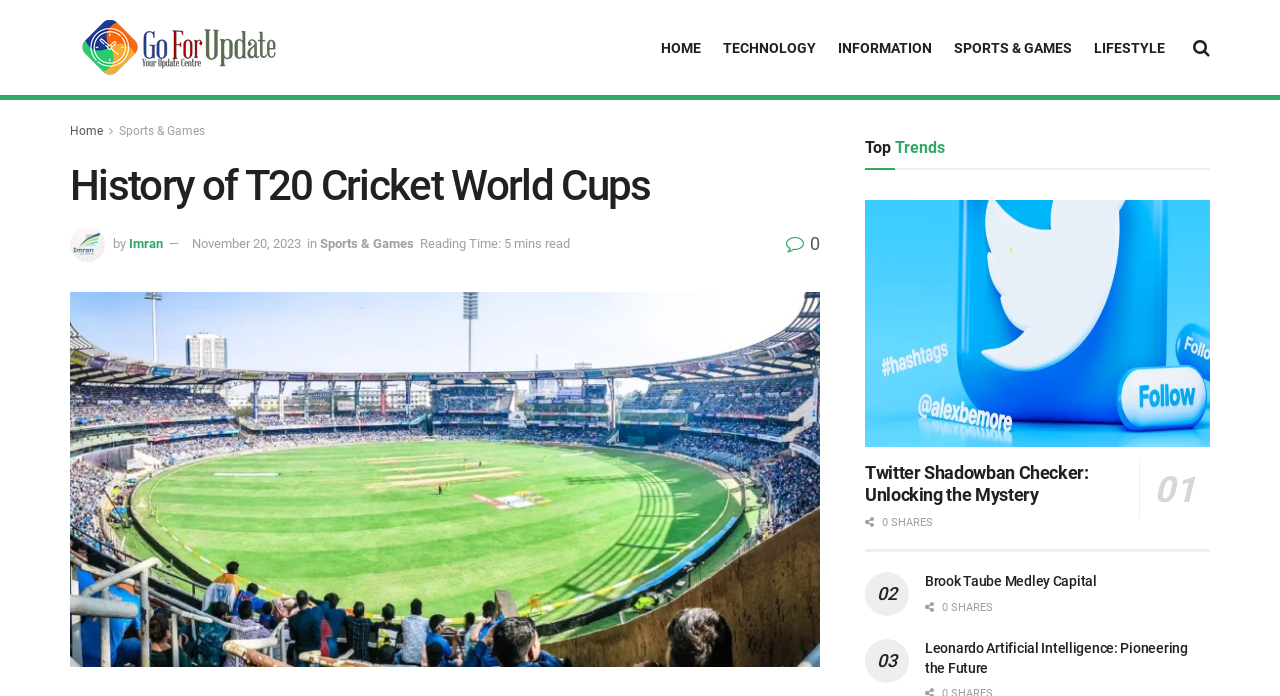Please answer the following question using a single word or phrase: 
How many trending topics are listed?

3